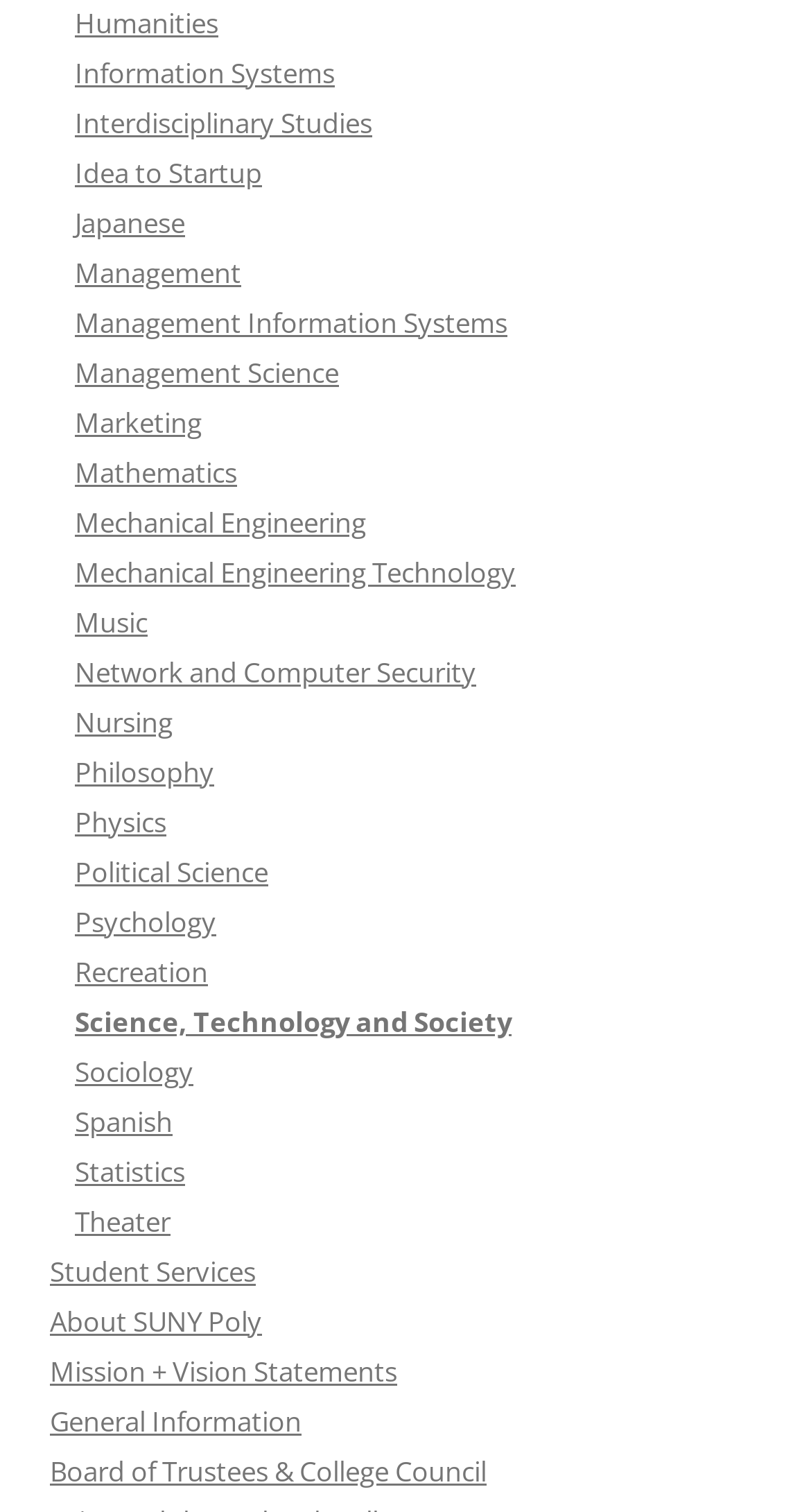Based on the image, provide a detailed and complete answer to the question: 
What type of institution is SUNY Poly?

The presence of various academic disciplines and links to 'About SUNY Poly' and 'Mission + Vision Statements' suggests that SUNY Poly is a university or academic institution.